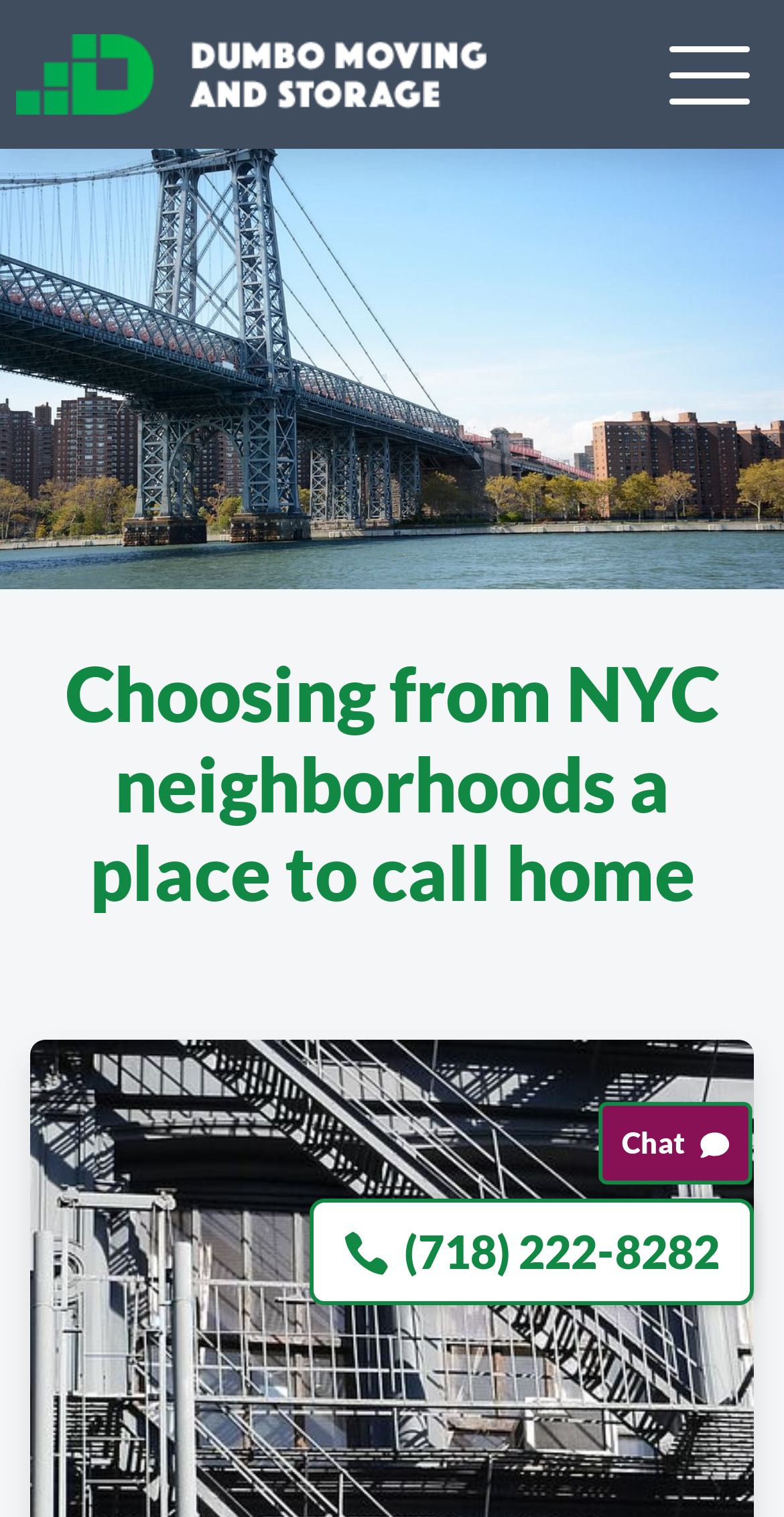Refer to the image and answer the question with as much detail as possible: What is the phone number on the webpage?

The phone number is located at the bottom right corner of the webpage, and it is likely that it is the contact number for the moving company.